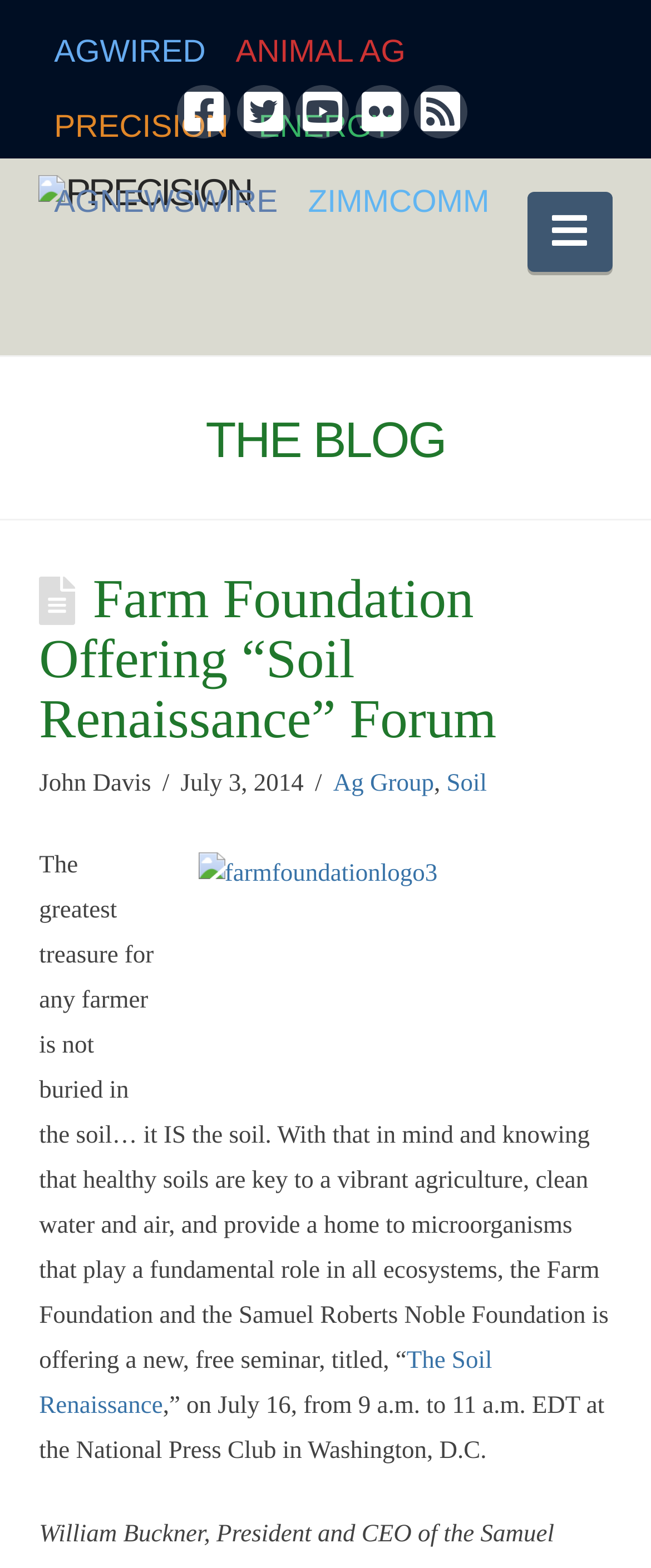Using the information from the screenshot, answer the following question thoroughly:
What is the location of the seminar?

I found the location of the seminar by reading the text in the main content area, which mentions 'the National Press Club in Washington, D.C.' as the location of the seminar.